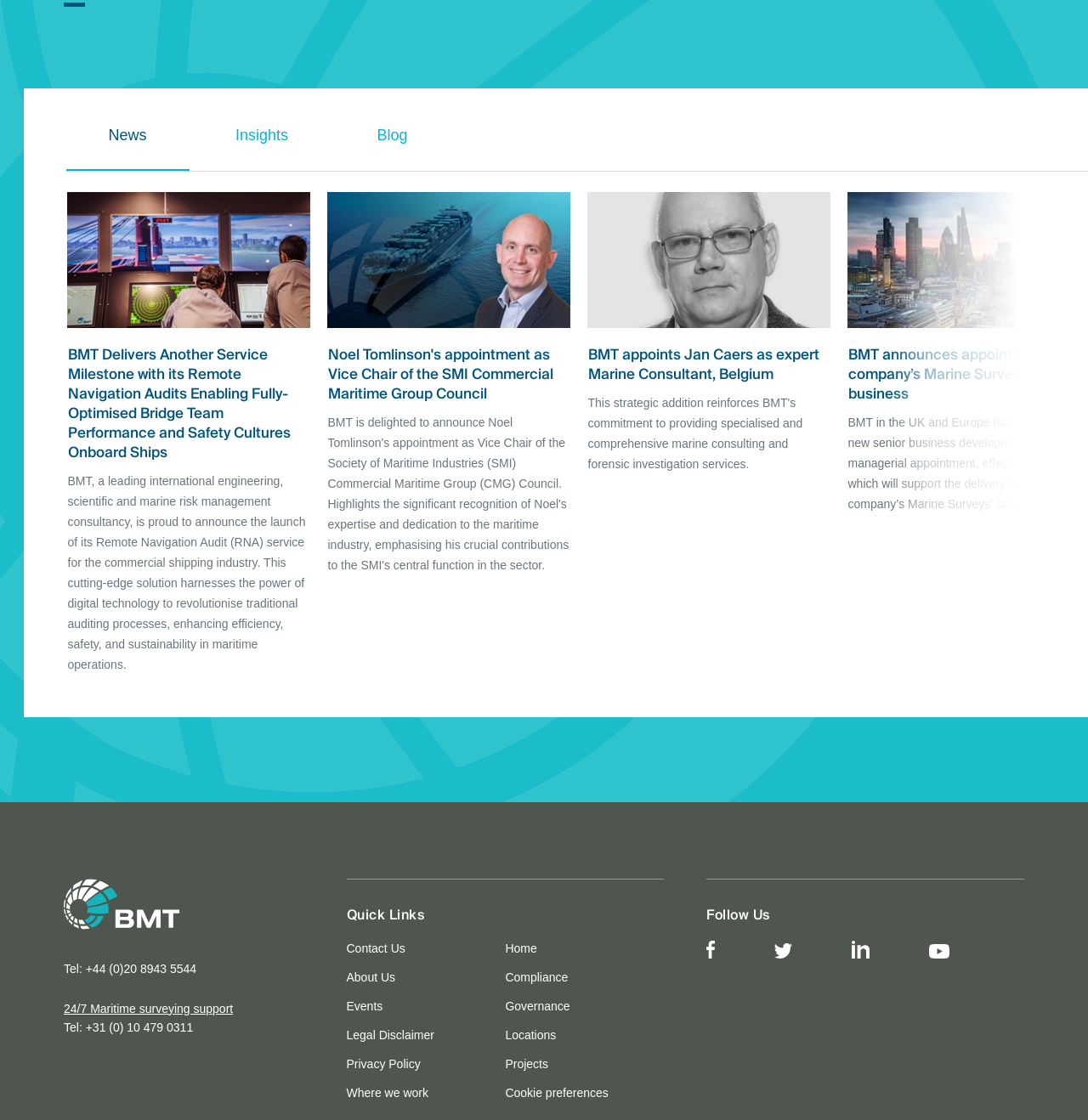Please answer the following question using a single word or phrase: 
What is the purpose of the 'Quick Links' section?

Provide quick access to important pages